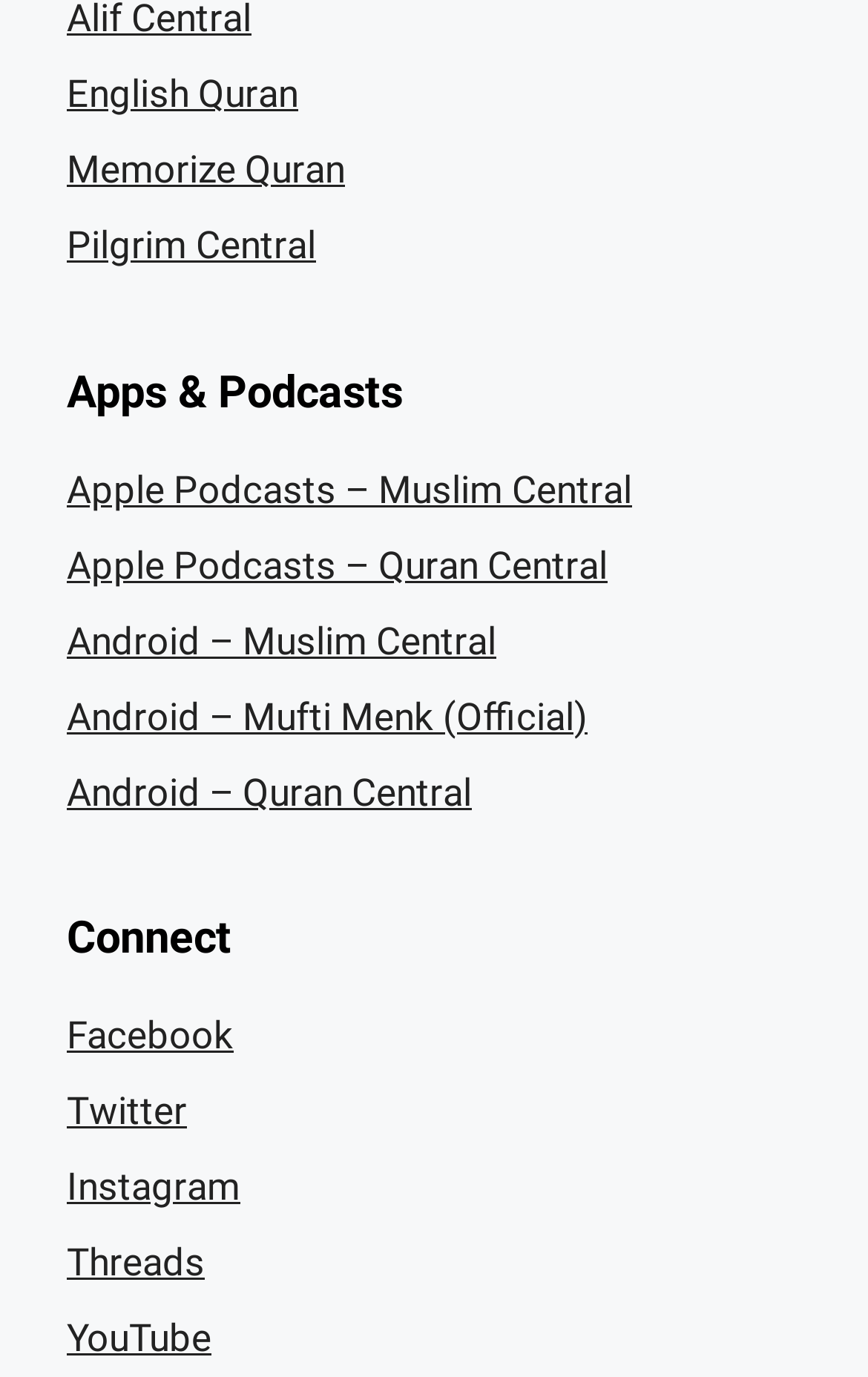How many social media platforms are listed?
Based on the image, answer the question with a single word or brief phrase.

5